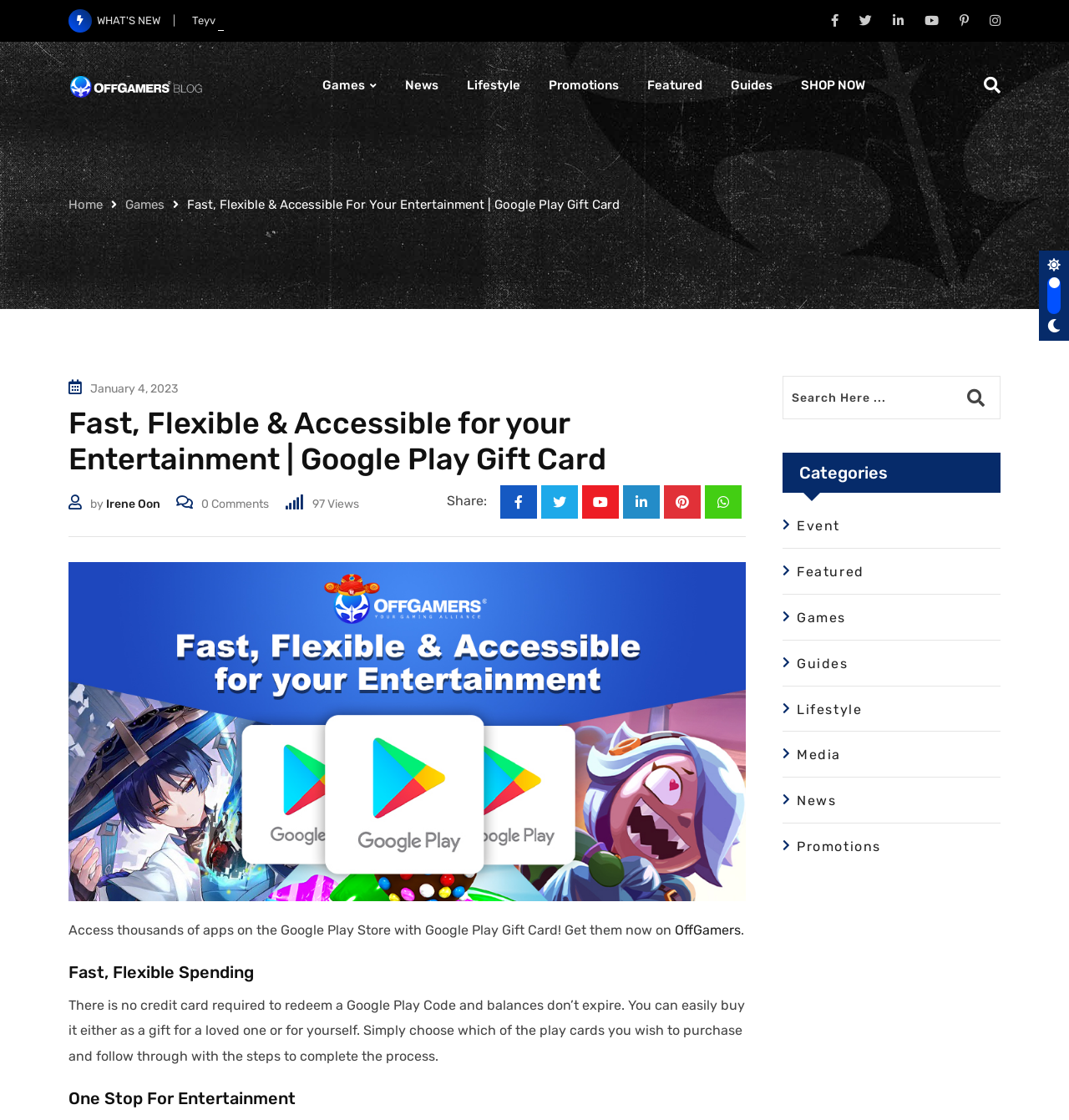How many categories are listed?
By examining the image, provide a one-word or phrase answer.

9